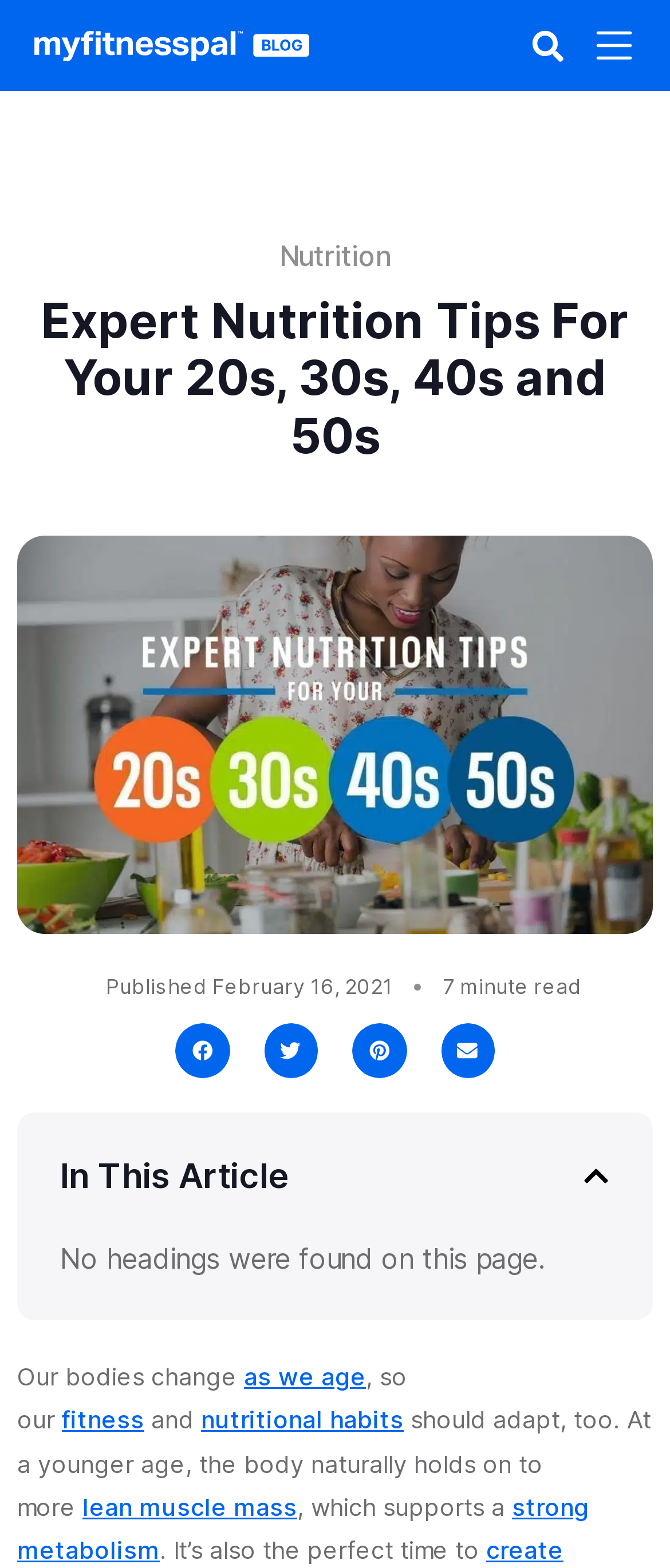Please predict the bounding box coordinates (top-left x, top-left y, bottom-right x, bottom-right y) for the UI element in the screenshot that fits the description: nutritional habits

[0.3, 0.896, 0.603, 0.915]